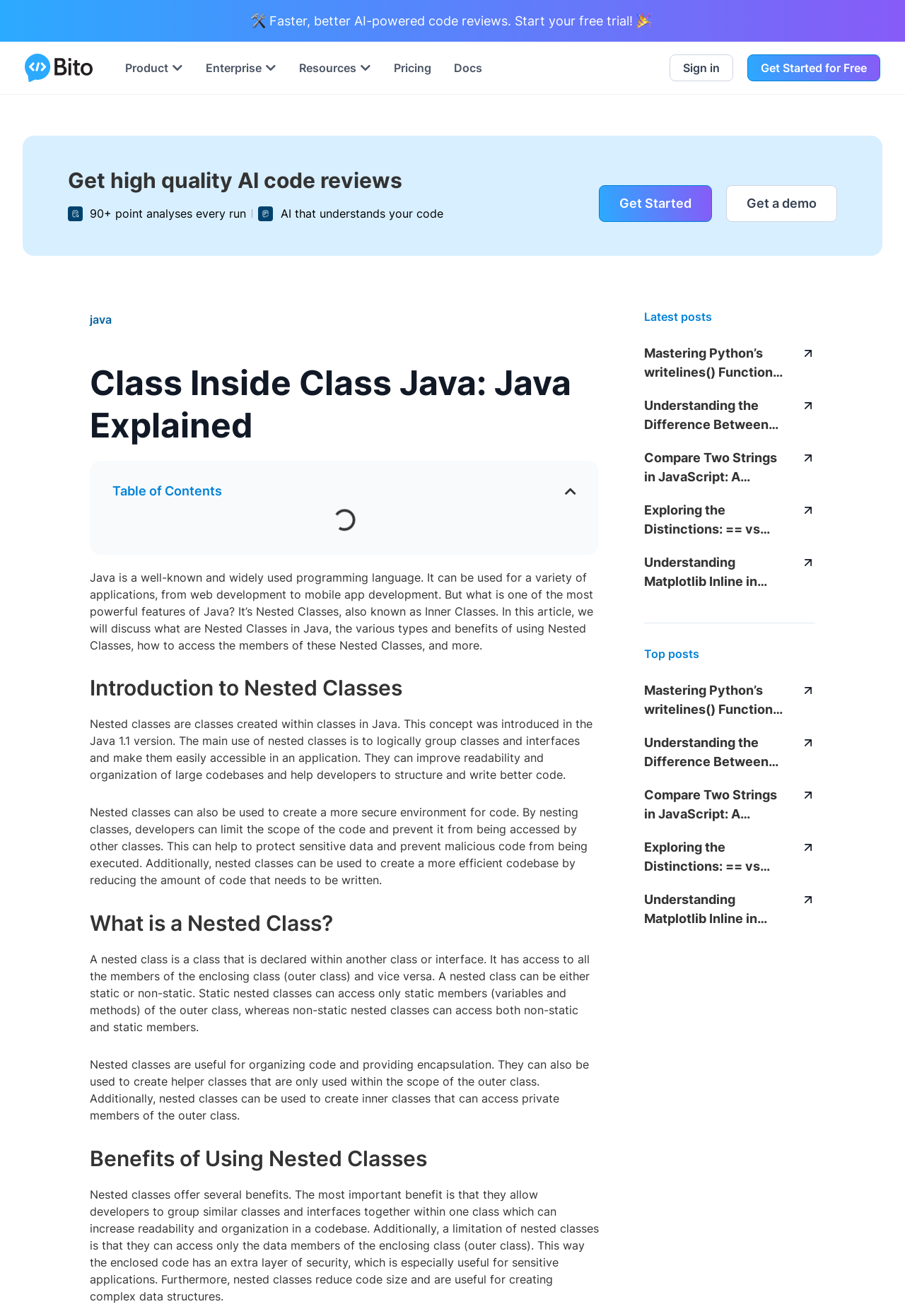Provide a thorough description of the webpage's content and layout.

This webpage is about Class Inside Class Java: Java Explained. At the top, there is a navigation menu with links to "Product", "Enterprise", "Resources", "Pricing", and "Docs". Below the navigation menu, there are two buttons: "Sign in" and "Get Started for Free". 

On the left side of the page, there is a heading that reads "Get high quality AI code reviews". Below this heading, there are two images and two lines of text describing the benefits of AI code reviews. 

The main content of the page is divided into several sections. The first section is an introduction to Nested Classes in Java, which explains what Nested Classes are, their benefits, and how they can be used to improve code organization and security. 

The following sections provide more detailed information about Nested Classes, including their types, benefits, and how to access their members. There are also several headings and subheadings that break up the content into smaller, more manageable chunks.

On the right side of the page, there are two sections: "Latest posts" and "Top posts". Each section contains a list of links to other articles, with headings that describe the content of each article.

Overall, the webpage is well-organized and easy to navigate, with clear headings and concise text that explains complex programming concepts in a straightforward way.